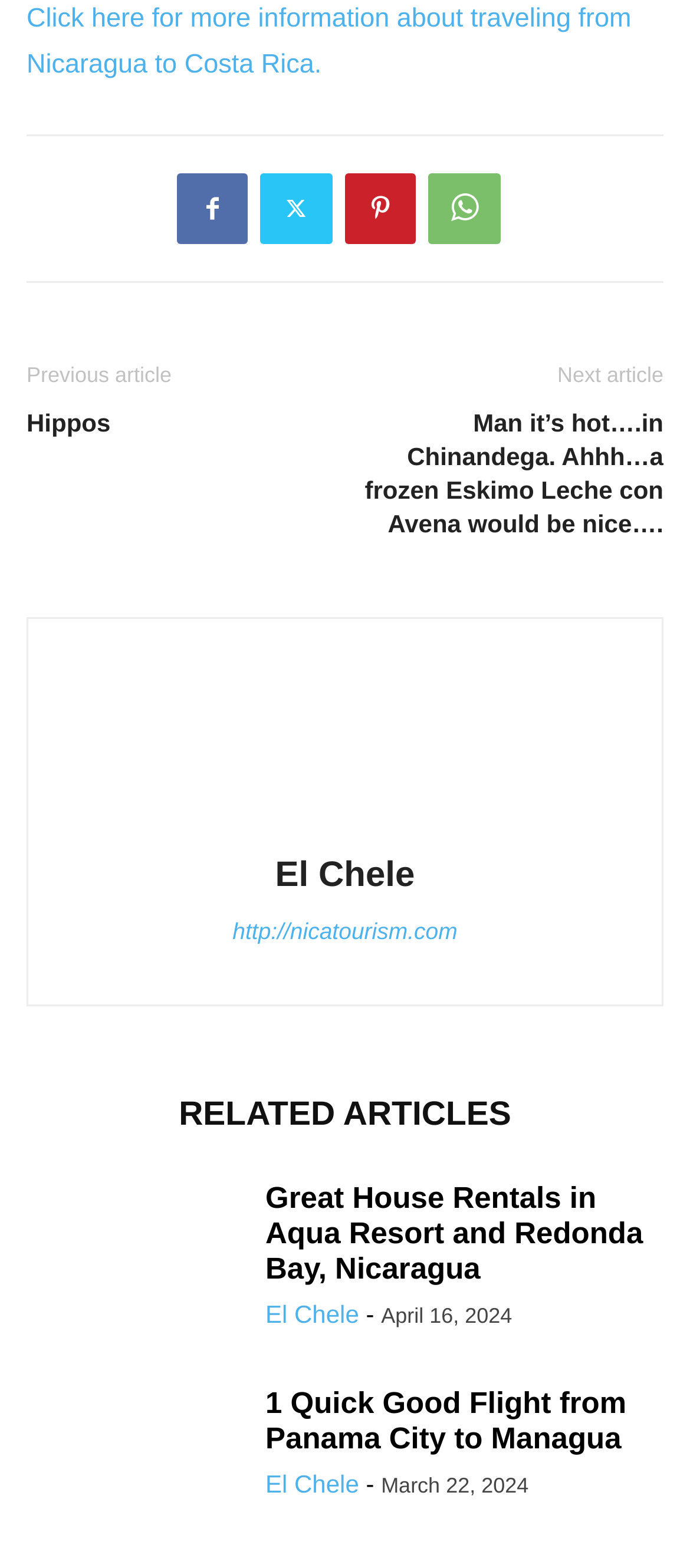Please mark the clickable region by giving the bounding box coordinates needed to complete this instruction: "Read the article about Great House Rentals in Aqua Resort and Redonda Bay, Nicaragua".

[0.038, 0.754, 0.346, 0.855]